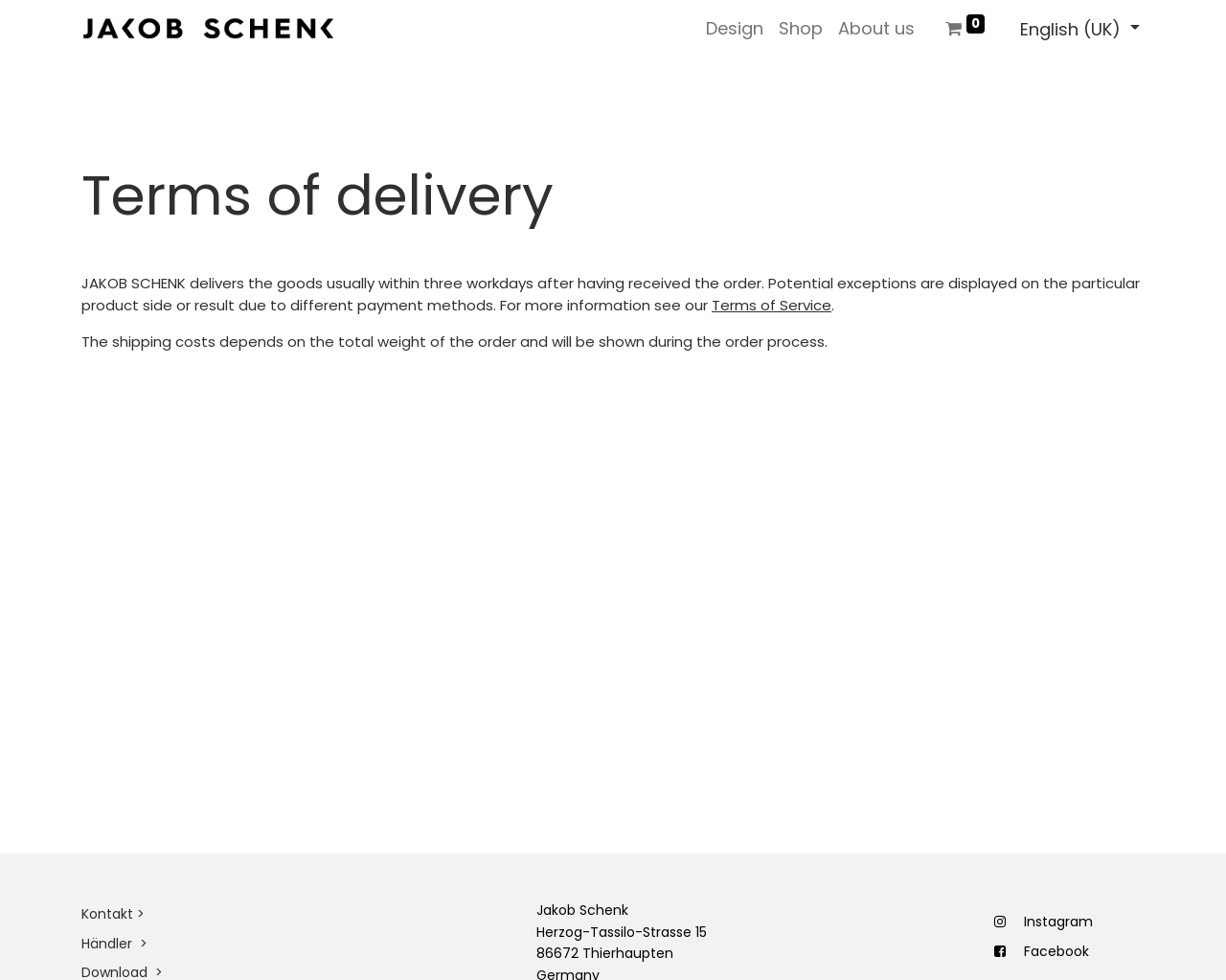What language is the webpage currently in?
Refer to the image and give a detailed answer to the query.

The language of the webpage can be found in the button at the top right corner of the webpage, which is currently set to 'English (UK)'.